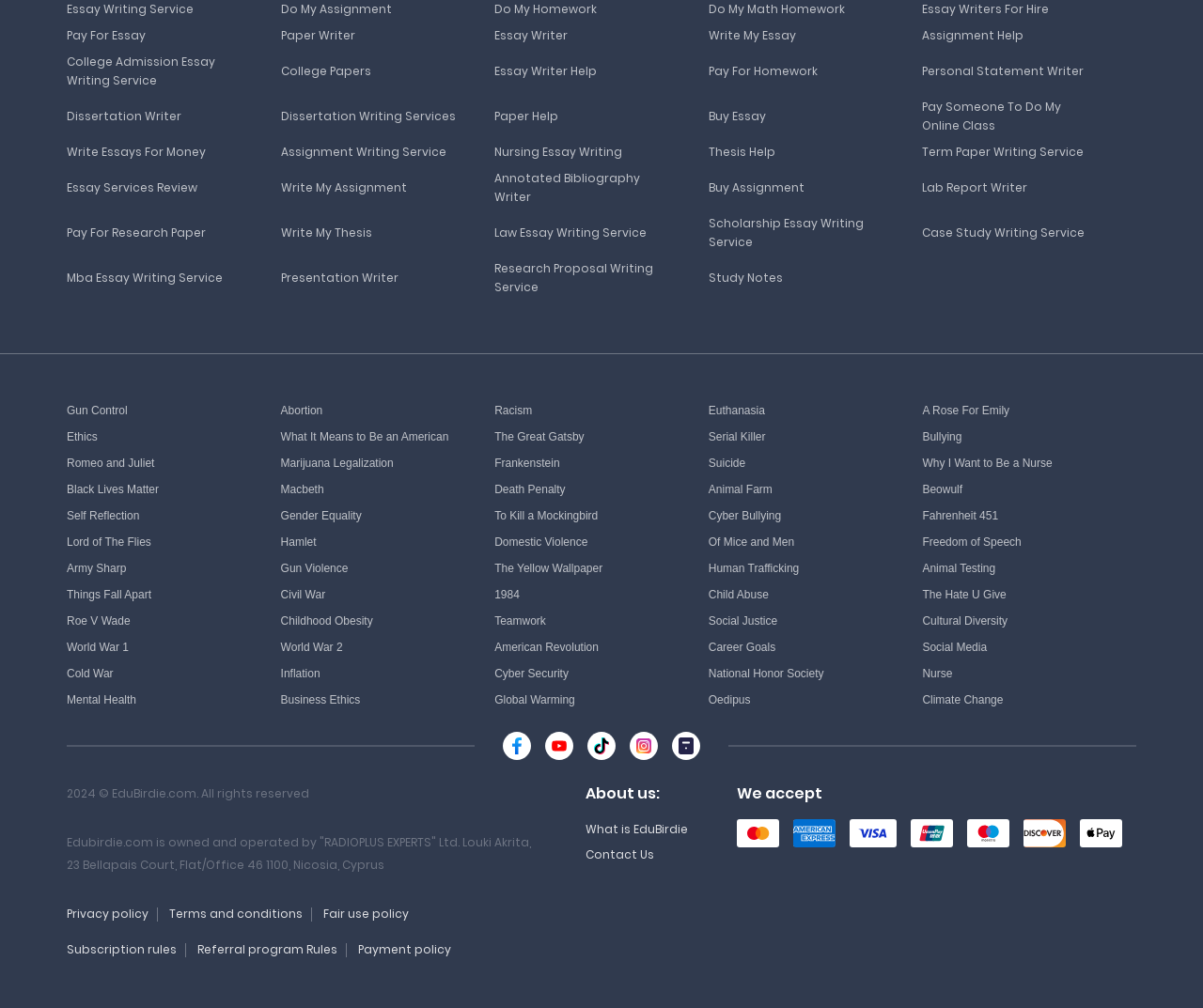Show the bounding box coordinates for the element that needs to be clicked to execute the following instruction: "Select Do My Assignment". Provide the coordinates in the form of four float numbers between 0 and 1, i.e., [left, top, right, bottom].

[0.233, 0.001, 0.325, 0.017]